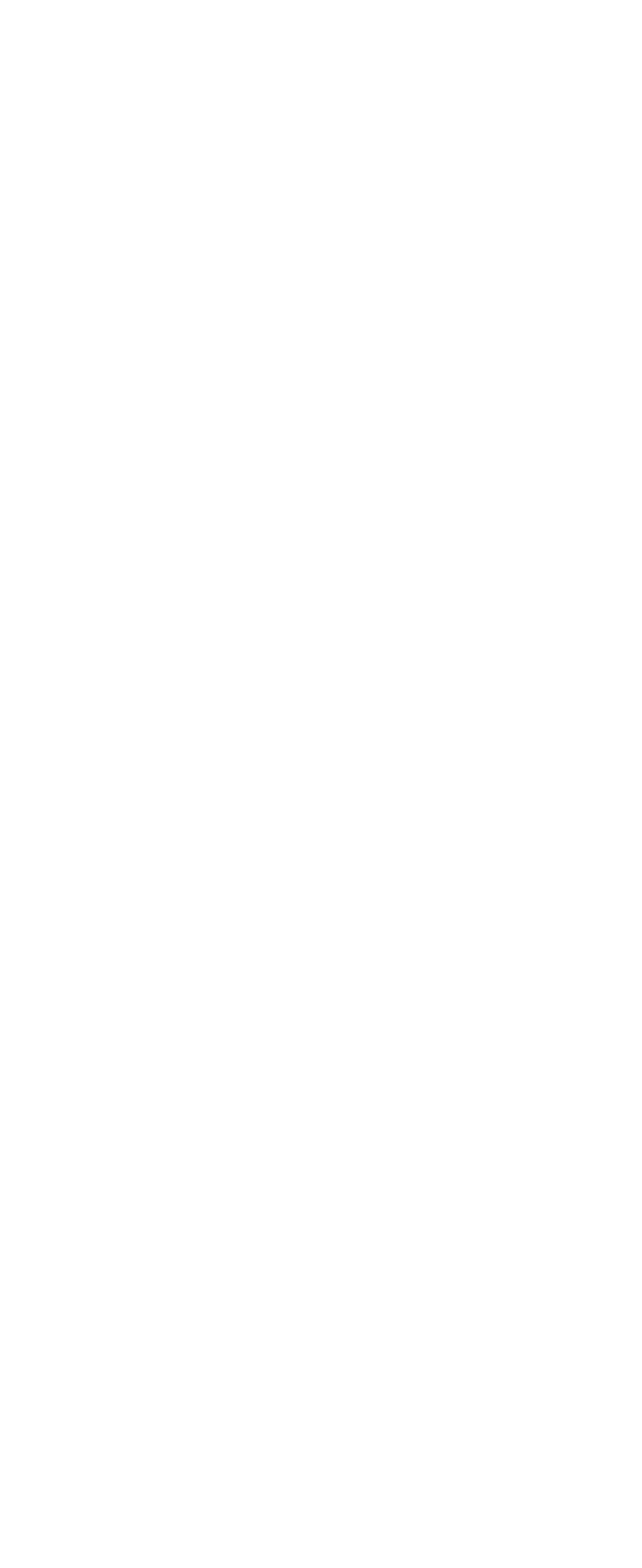Determine the bounding box coordinates of the target area to click to execute the following instruction: "Search for OKR examples."

[0.077, 0.89, 0.721, 0.94]